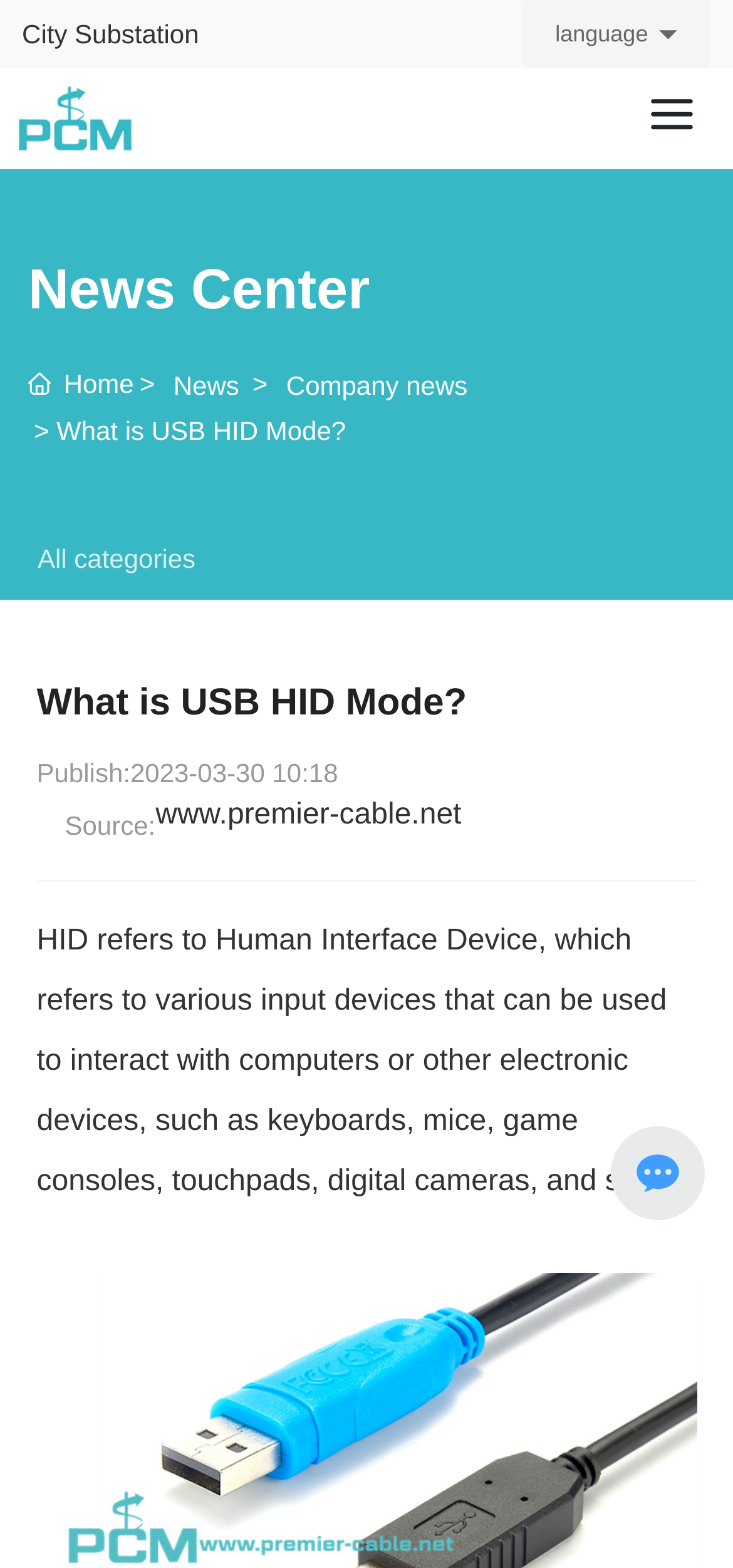Please provide a brief answer to the following inquiry using a single word or phrase:
What is the purpose of HID devices?

To interact with computers